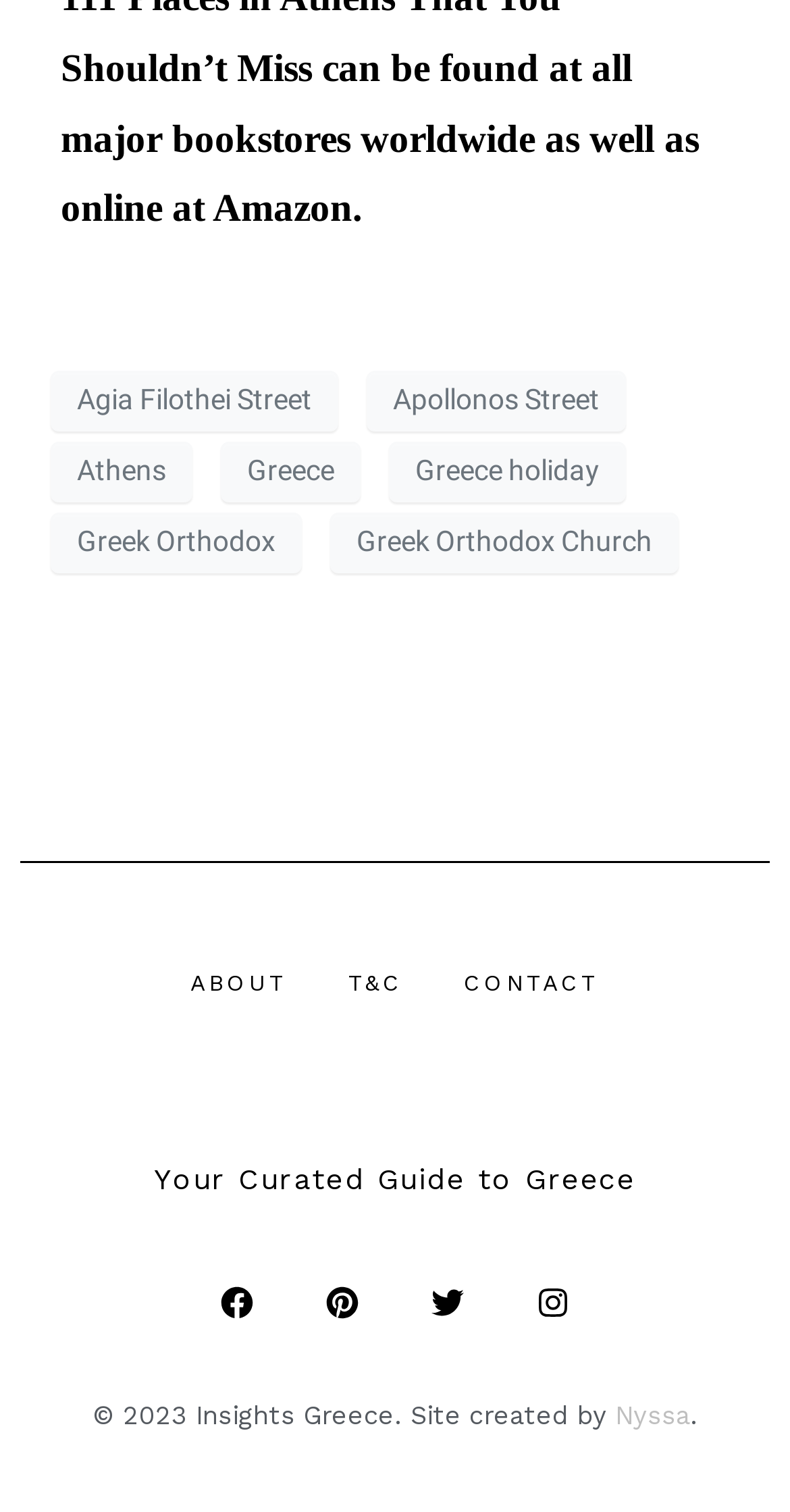Refer to the image and provide a thorough answer to this question:
Who created the website?

I found the creator of the website by looking at the text at the bottom of the page, which says 'Site created by Nyssa'.